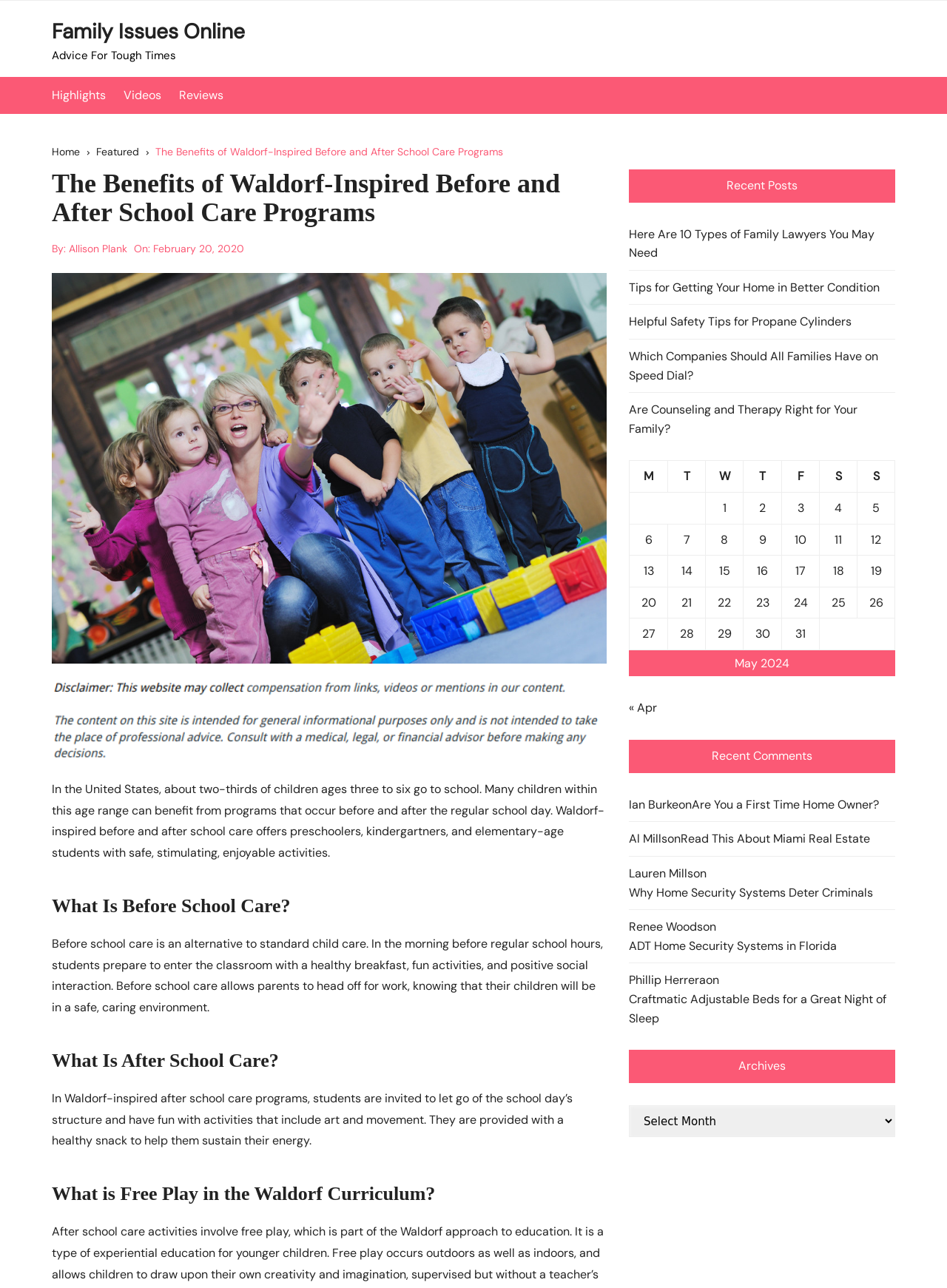Please identify and generate the text content of the webpage's main heading.

The Benefits of Waldorf-Inspired Before and After School Care Programs